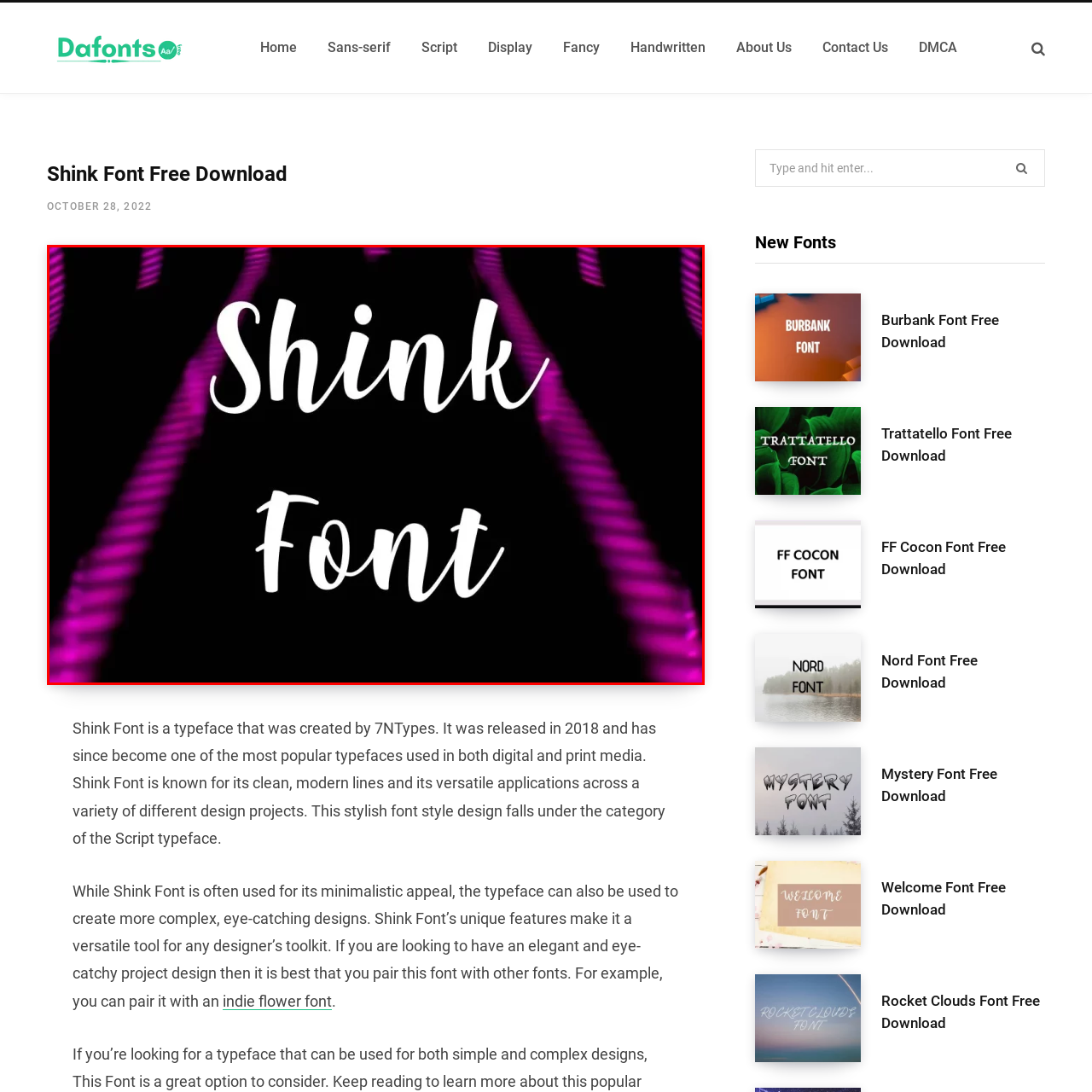View the image inside the red box and answer the question briefly with a word or phrase:
In what year was the Shink Font released?

2018